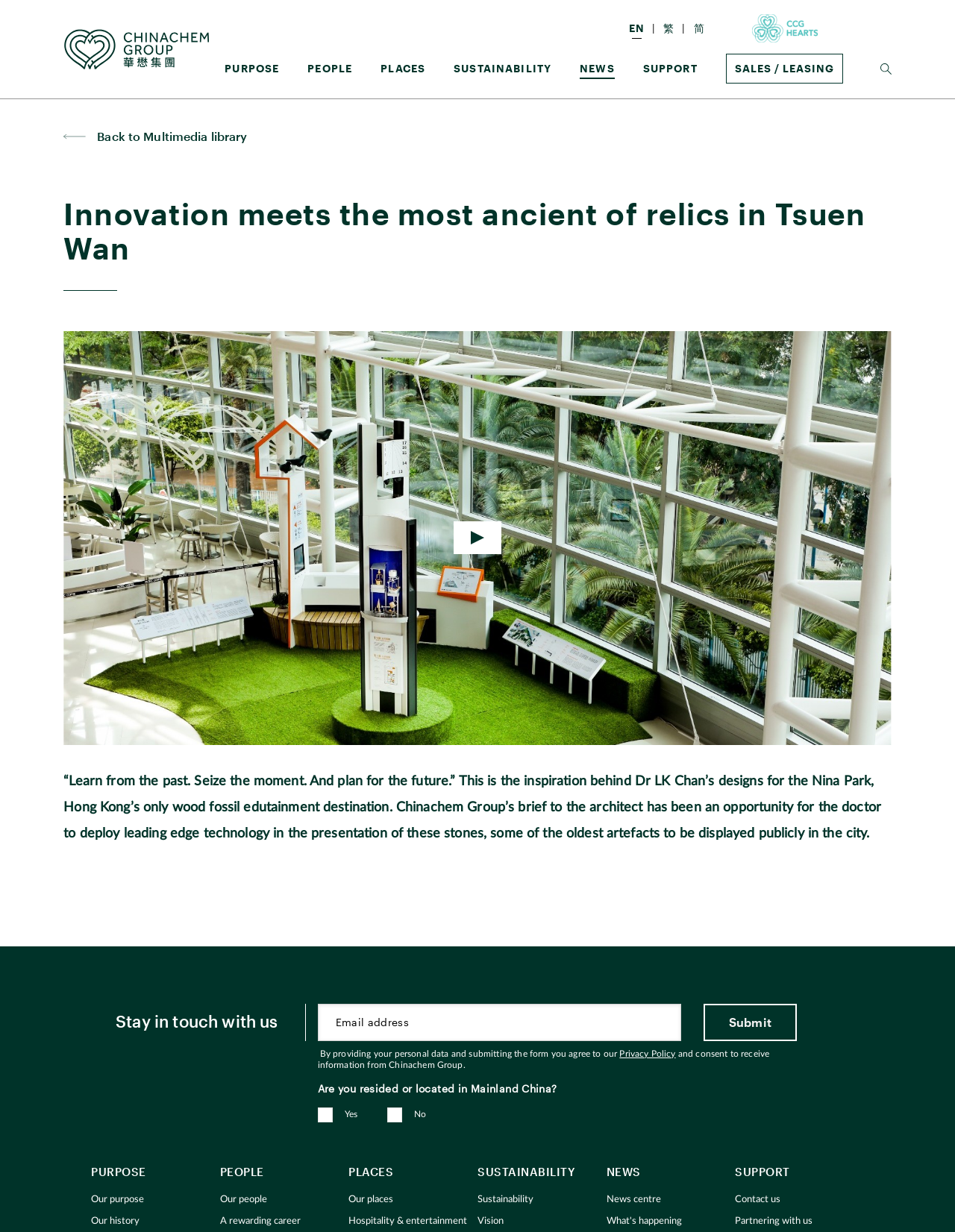Please provide the bounding box coordinates for the element that needs to be clicked to perform the instruction: "Read the news". The coordinates must consist of four float numbers between 0 and 1, formatted as [left, top, right, bottom].

[0.635, 0.967, 0.77, 0.98]